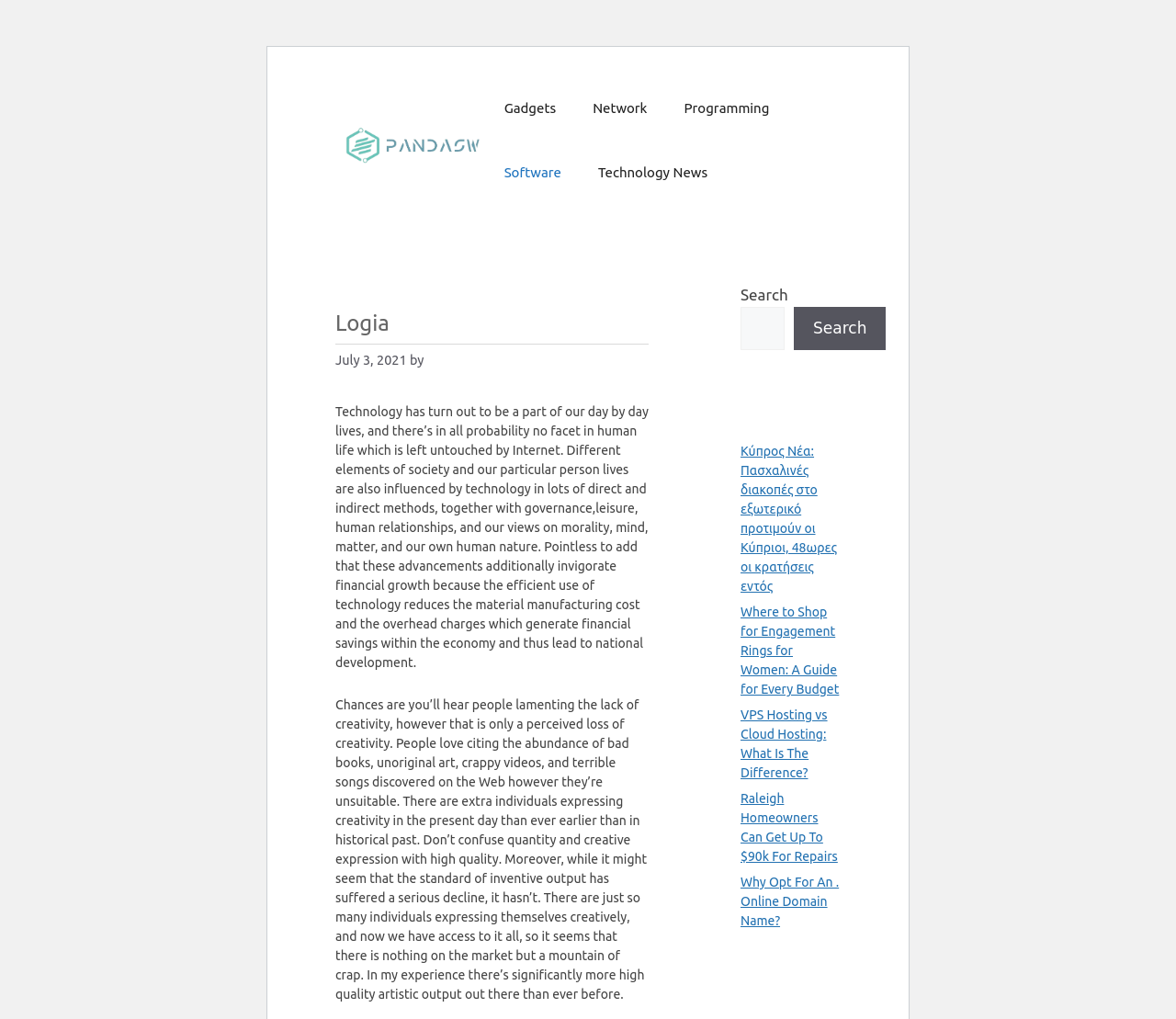What is the topic of the article?
From the image, respond using a single word or phrase.

Technology